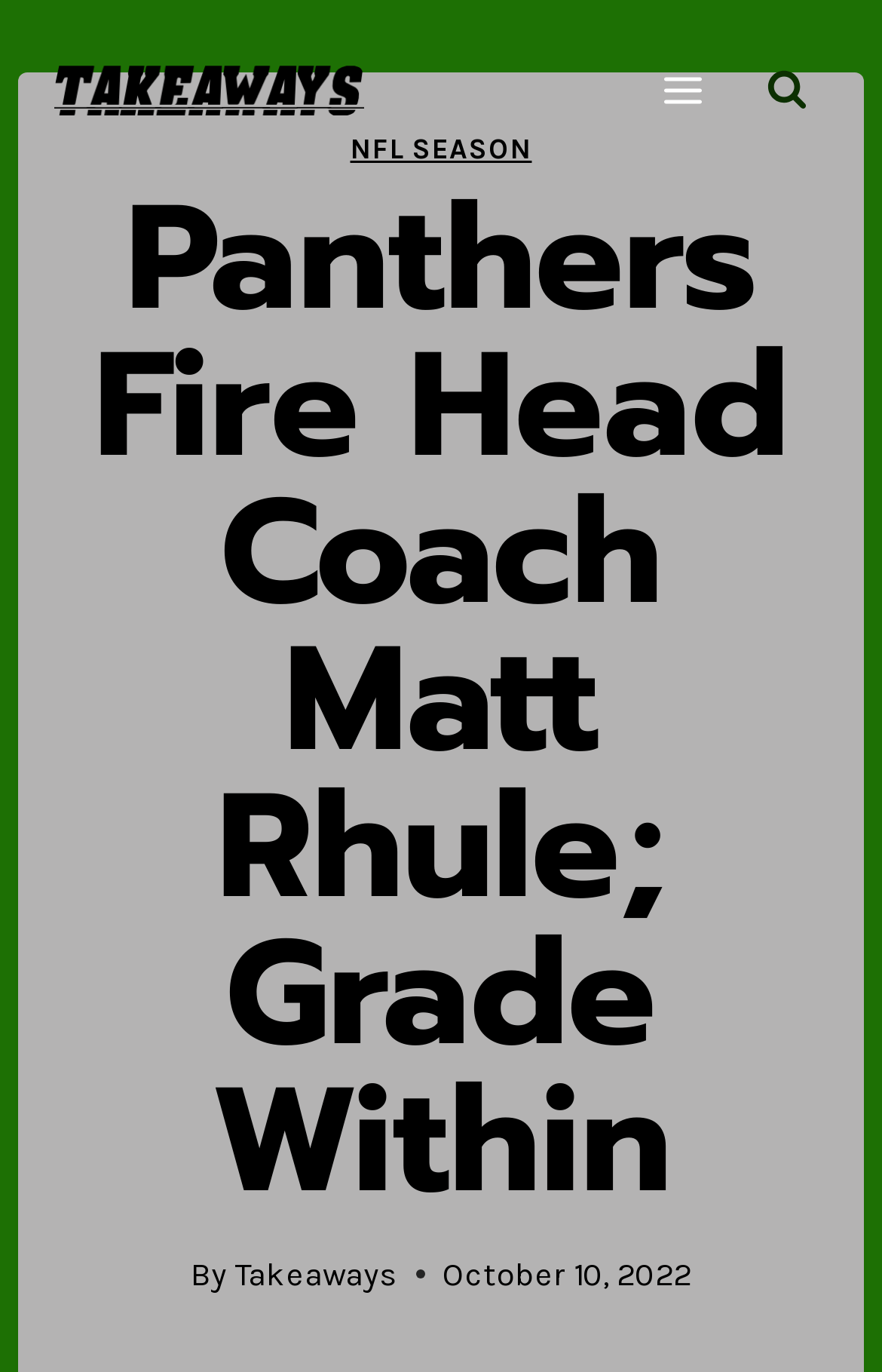When was the article published?
Answer the question with a detailed explanation, including all necessary information.

The time element in the header contains the text 'October 10, 2022', which indicates the publication date of the article.